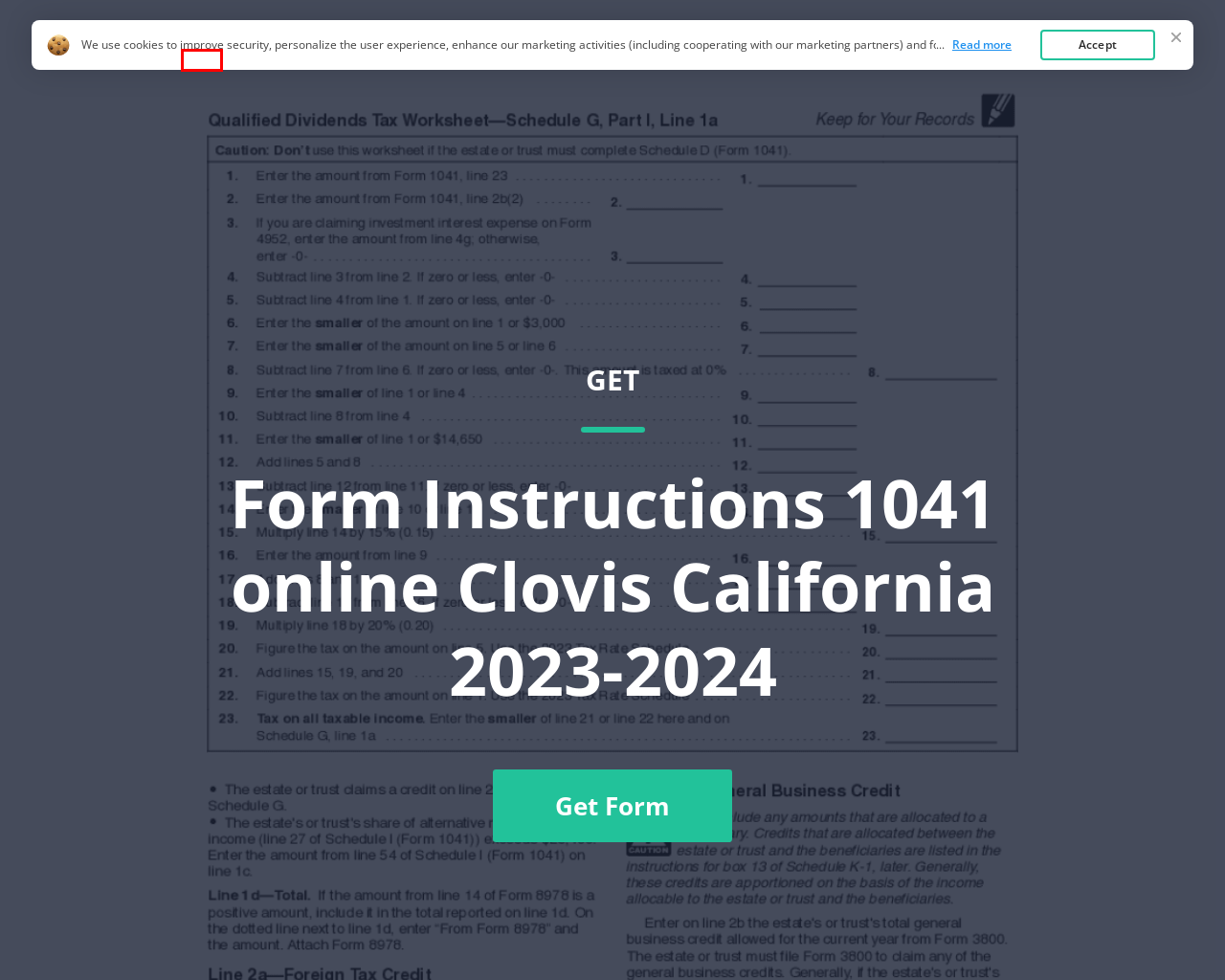You have a screenshot of a webpage with a red bounding box around a UI element. Determine which webpage description best matches the new webpage that results from clicking the element in the bounding box. Here are the candidates:
A. DMCA
B. Possible Form Instructions 1041 Modifications
C. TERMS OF SERVICE
D. TOP Forms Instructions 1041 to Compete and Sign - Catalog
E. Find Form Instructions 1041 for Exact City
F. Instructions For Form 1041 - Fill Out Digital PDF Sample
G. PATENTS
H. COOKIES

H